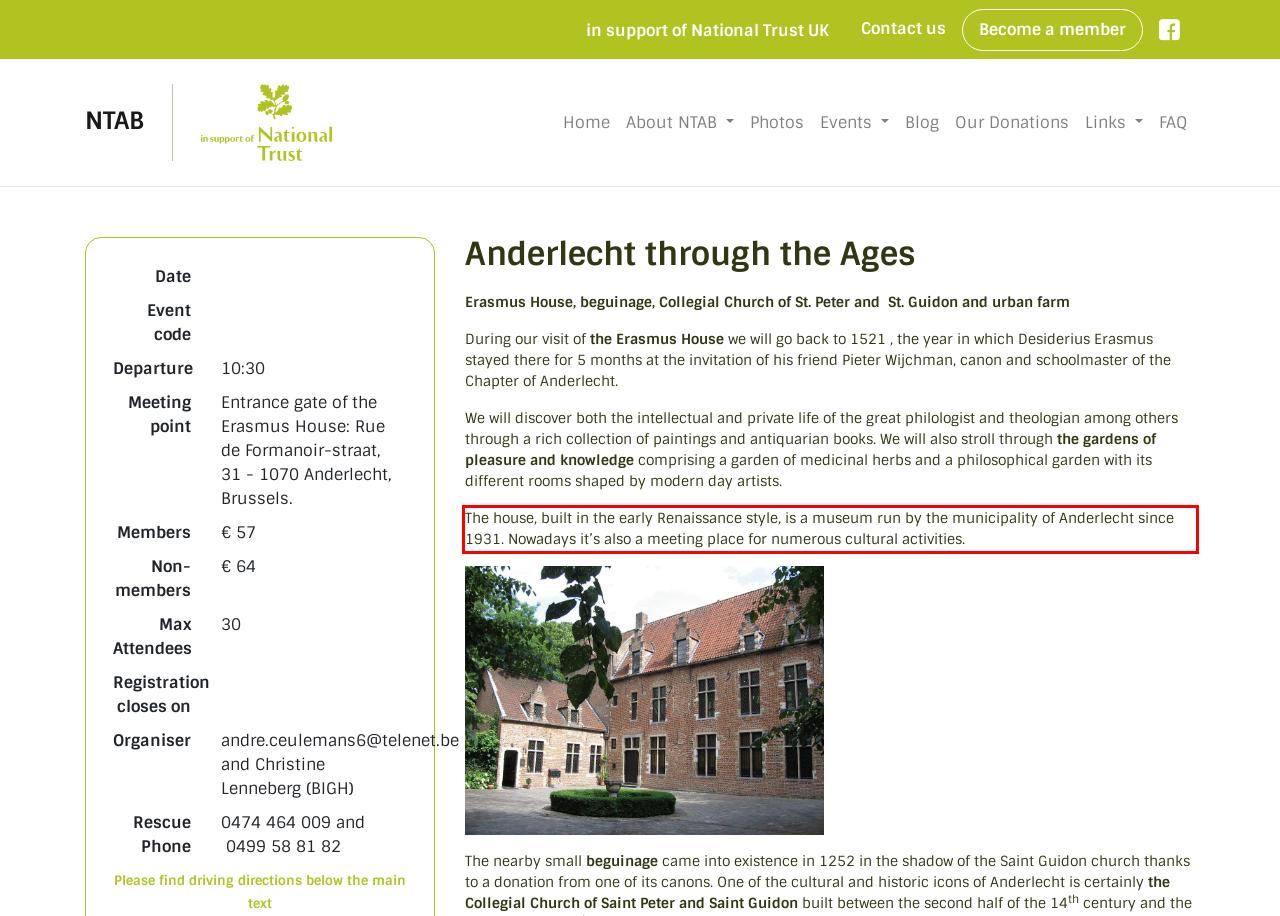Given a screenshot of a webpage with a red bounding box, please identify and retrieve the text inside the red rectangle.

The house, built in the early Renaissance style, is a museum run by the municipality of Anderlecht since 1931. Nowadays it’s also a meeting place for numerous cultural activities.